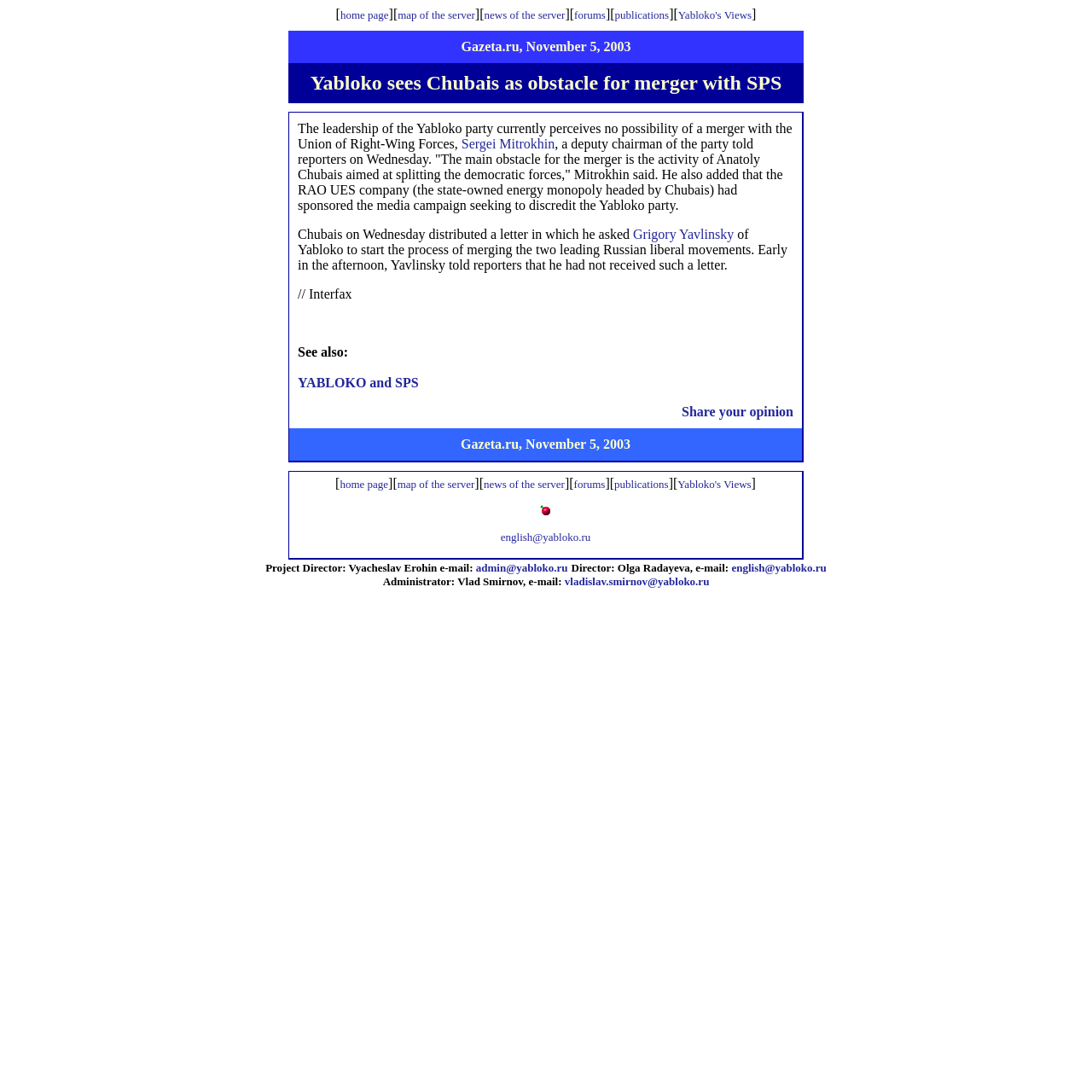Using the information in the image, give a detailed answer to the following question: What is the date of the news article?

The date of the news article can be found in the LayoutTableCell element with the text 'Gazeta.ru, November 5, 2003'.